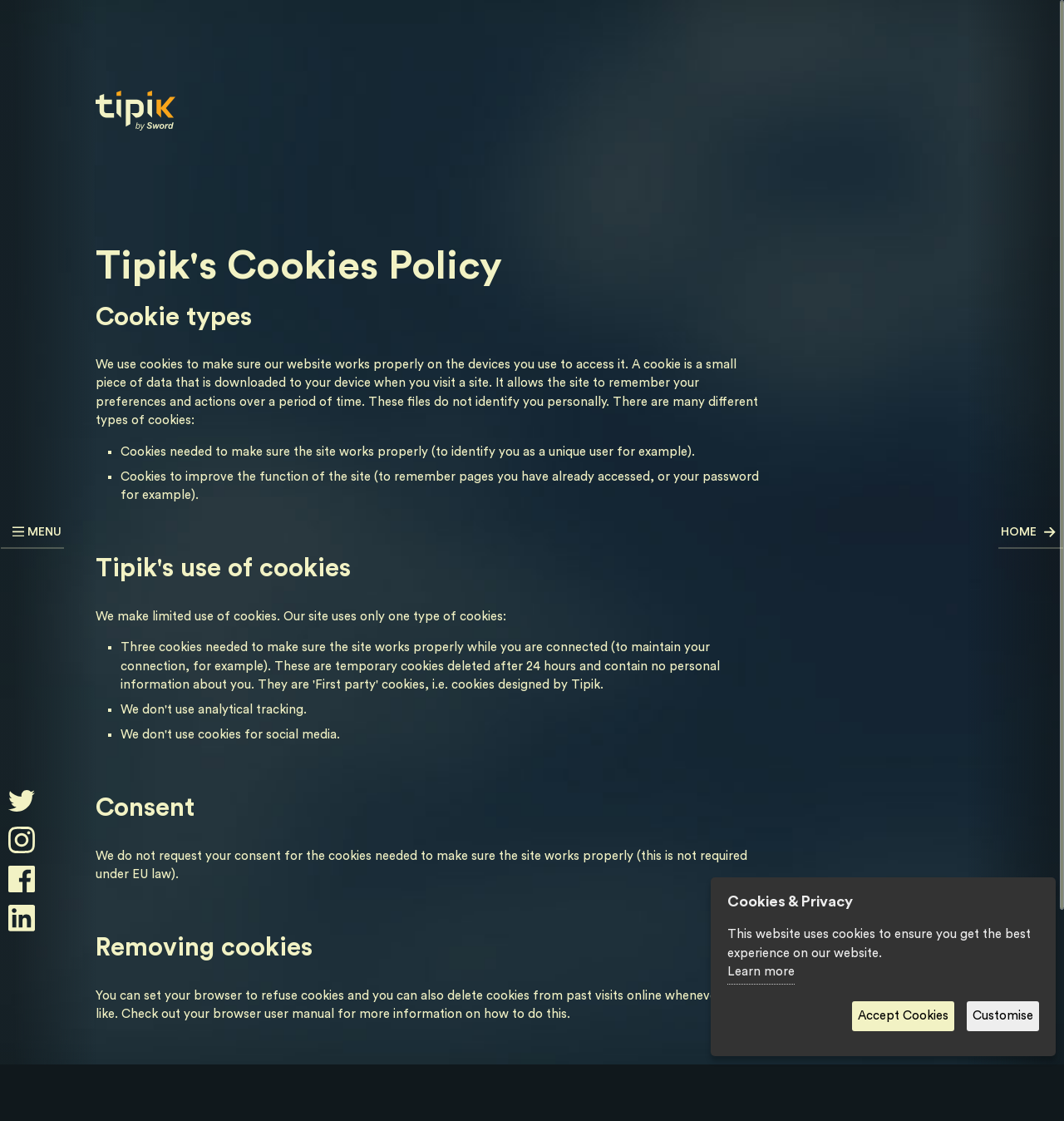Can you find the bounding box coordinates of the area I should click to execute the following instruction: "Click the link '77'"?

None